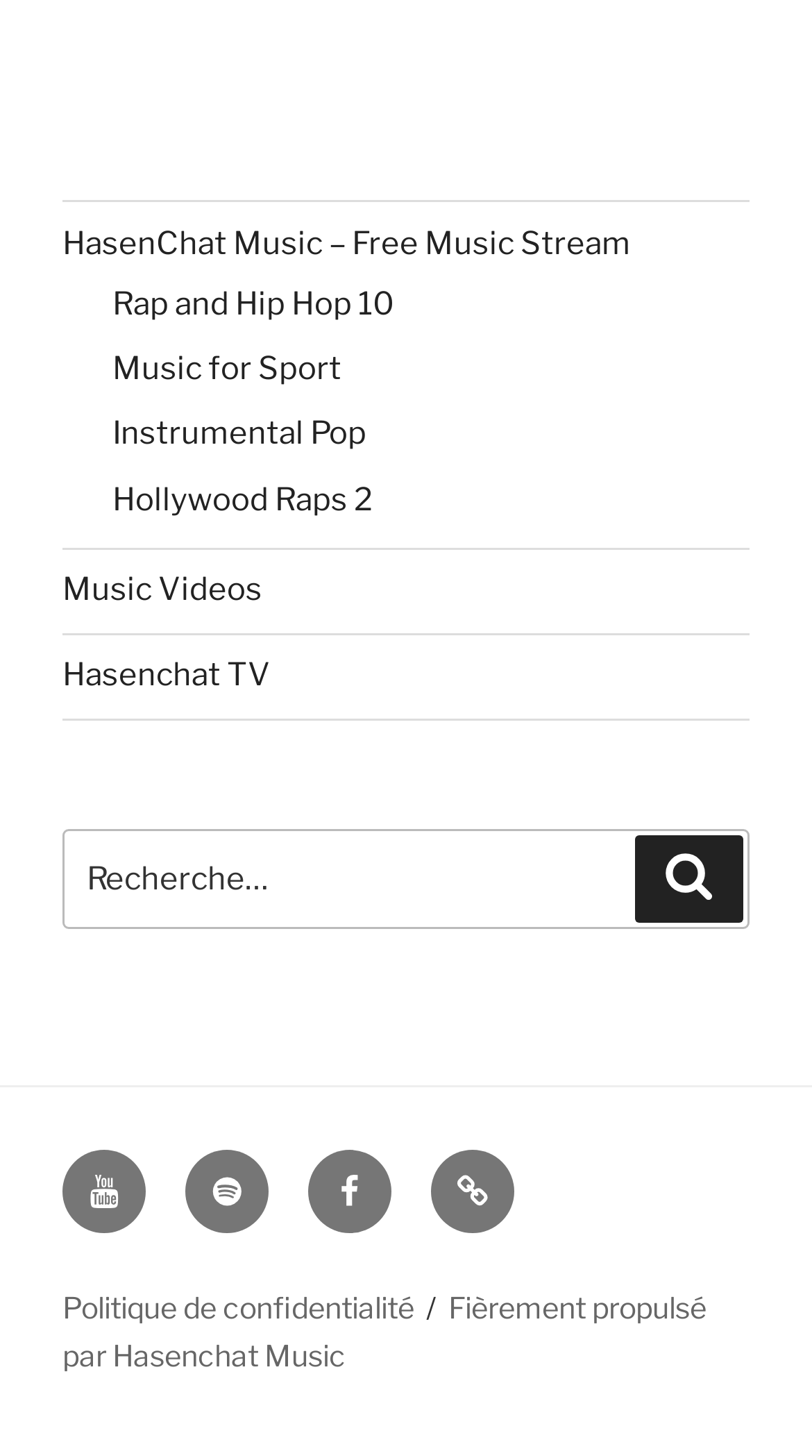Find the bounding box coordinates of the element you need to click on to perform this action: 'Go to HasenChat Music'. The coordinates should be represented by four float values between 0 and 1, in the format [left, top, right, bottom].

[0.077, 0.154, 0.777, 0.18]